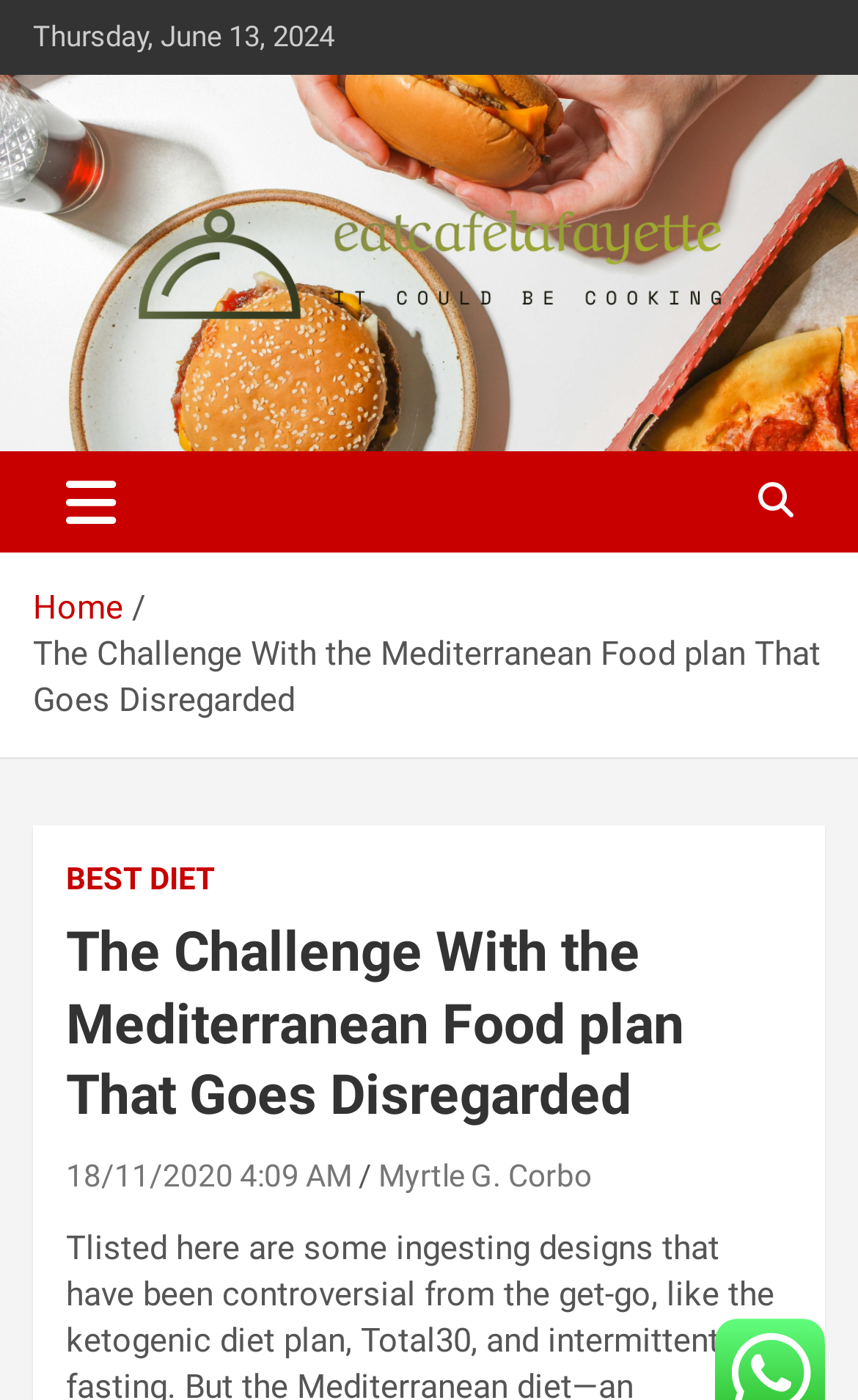What is the navigation button at the top?
Answer the question with just one word or phrase using the image.

Toggle navigation